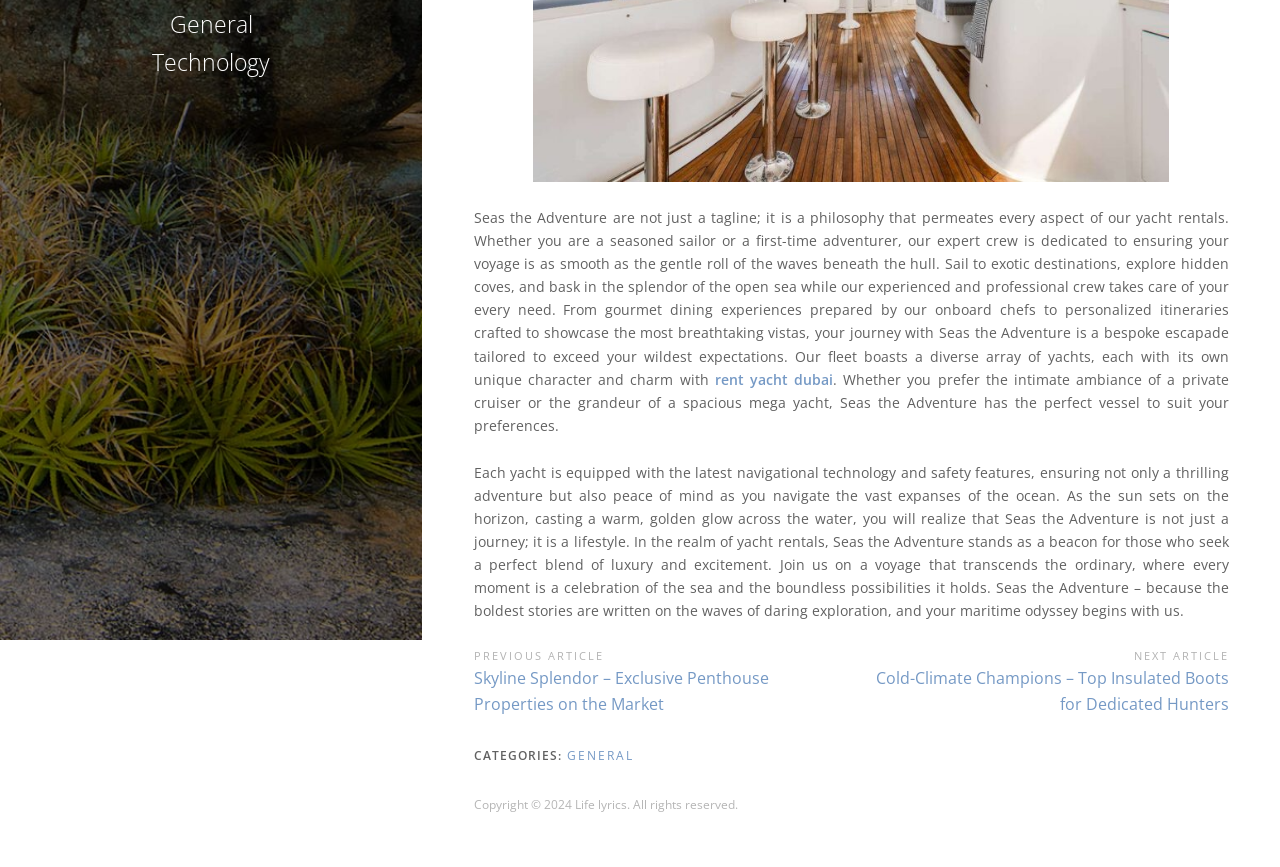Give the bounding box coordinates for this UI element: "Technology". The coordinates should be four float numbers between 0 and 1, arranged as [left, top, right, bottom].

[0.106, 0.046, 0.224, 0.097]